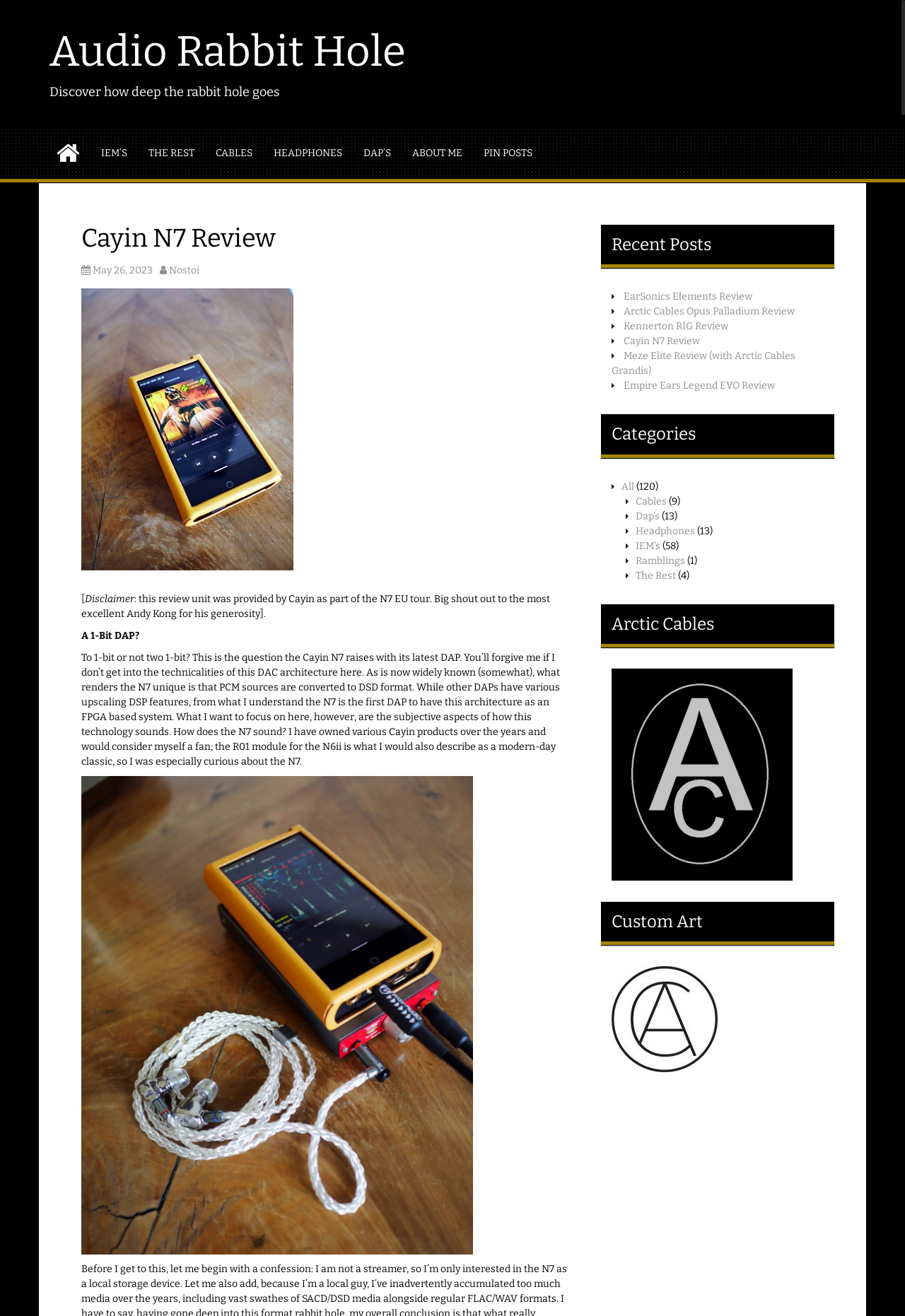Specify the bounding box coordinates of the area that needs to be clicked to achieve the following instruction: "Click on the 'Home' link".

None